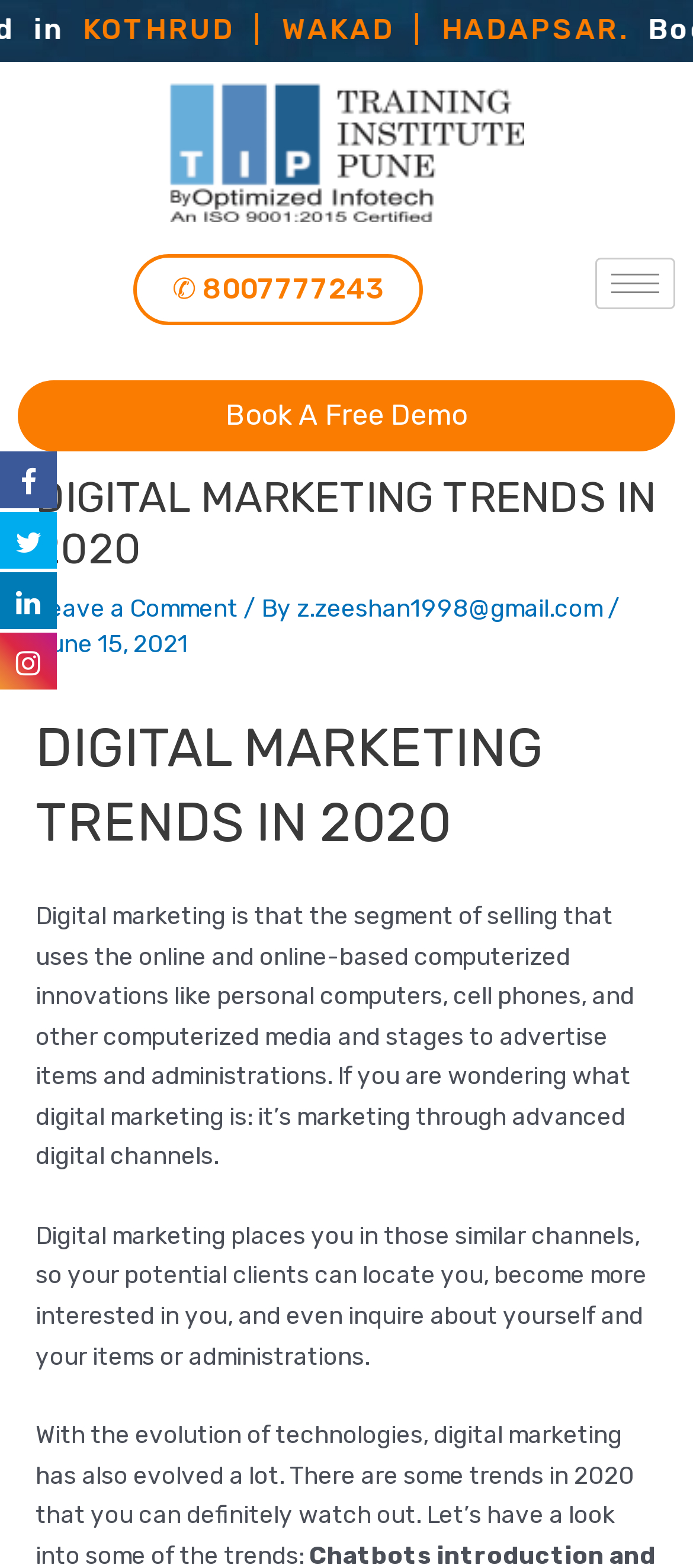Locate the bounding box of the UI element described by: "Book A Free Demo" in the given webpage screenshot.

[0.026, 0.243, 0.974, 0.288]